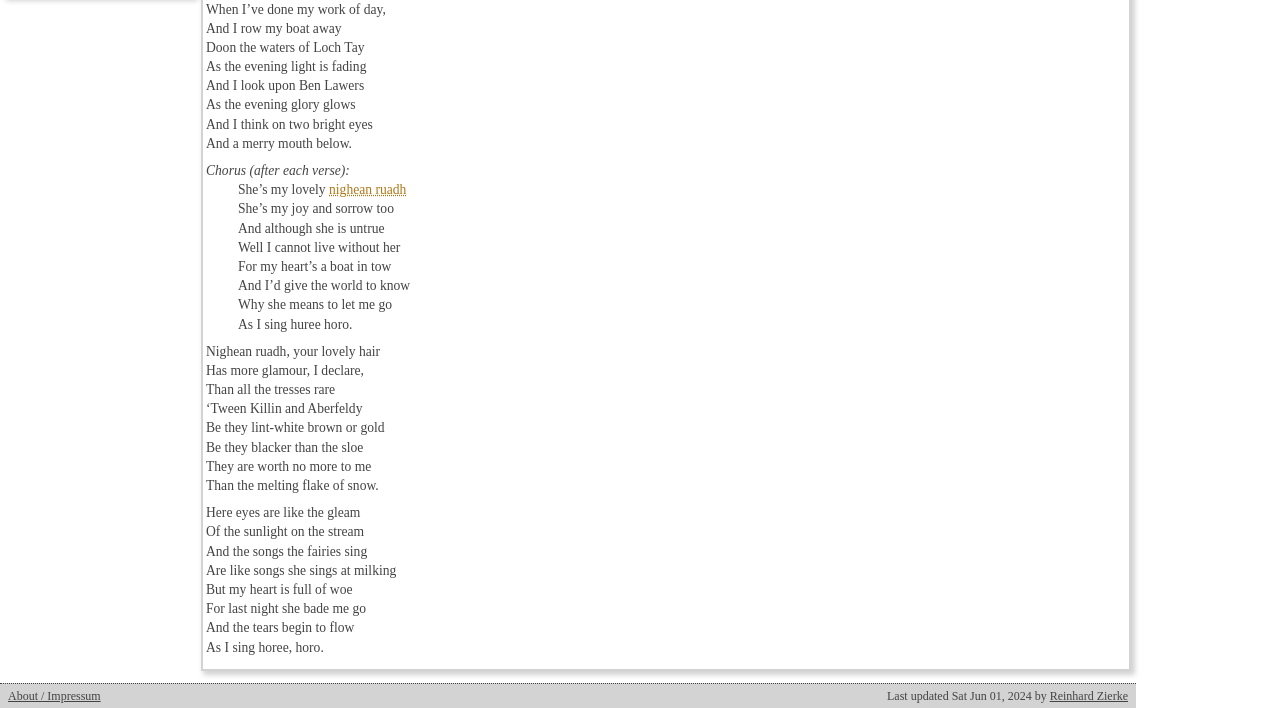Calculate the bounding box coordinates of the UI element given the description: "Reinhard Zierke".

[0.82, 0.973, 0.881, 0.993]